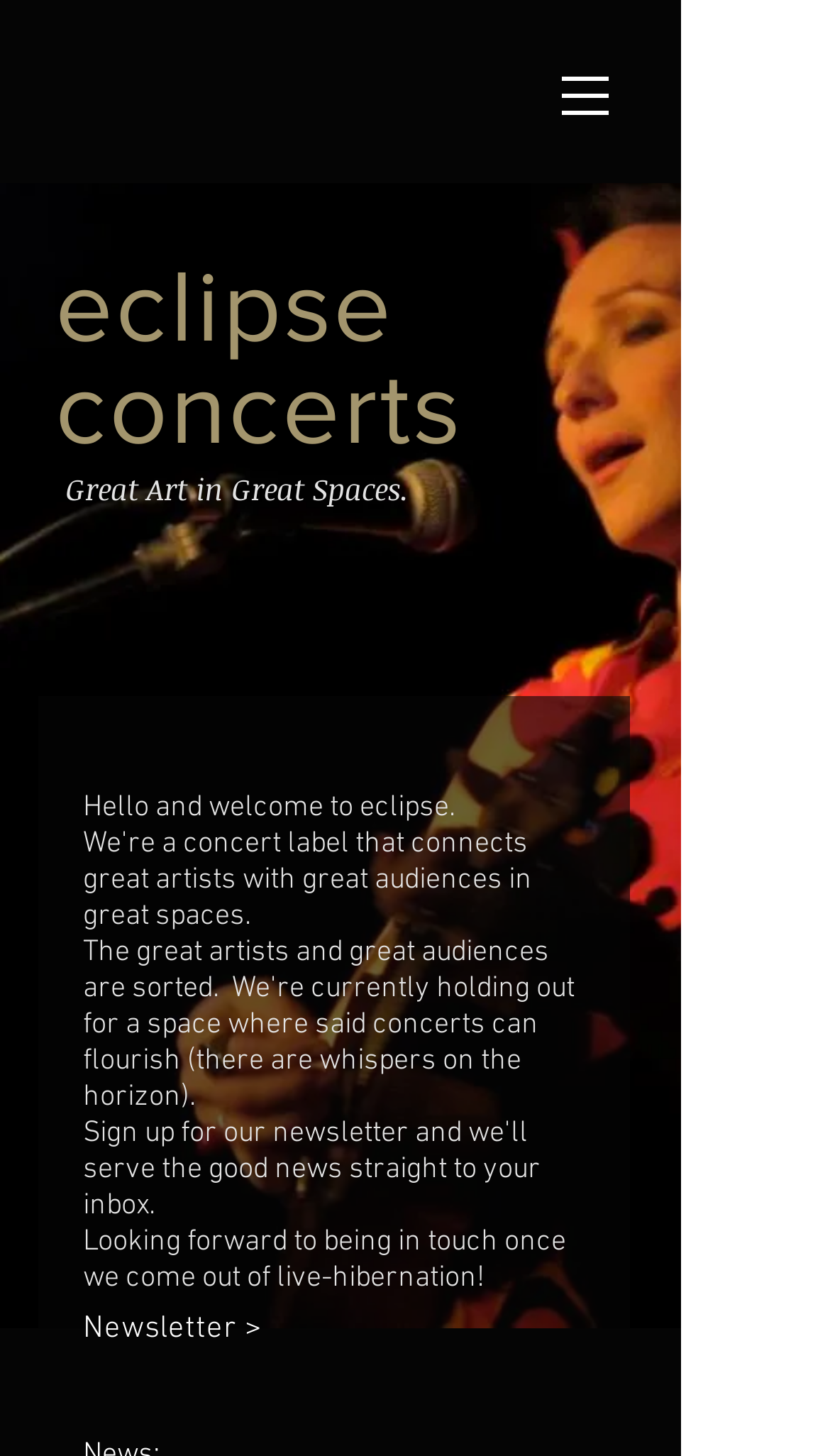Carefully examine the image and provide an in-depth answer to the question: What is the purpose of the button with an image?

The button element has a hasPopup property set to menu, and it contains an image element, which suggests that the purpose of the button is to open a popup menu when clicked.